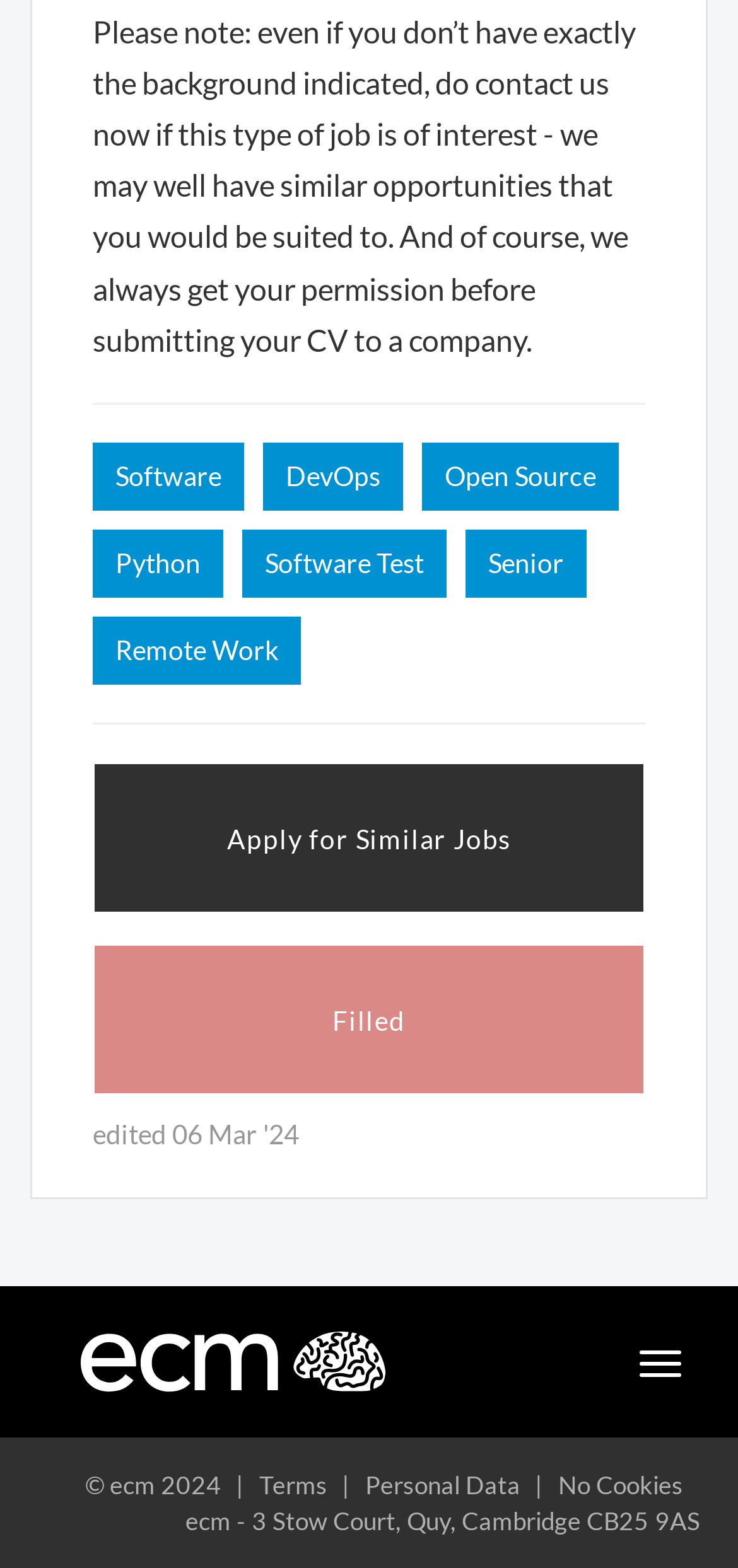Please pinpoint the bounding box coordinates for the region I should click to adhere to this instruction: "Toggle navigation".

[0.846, 0.852, 0.944, 0.888]